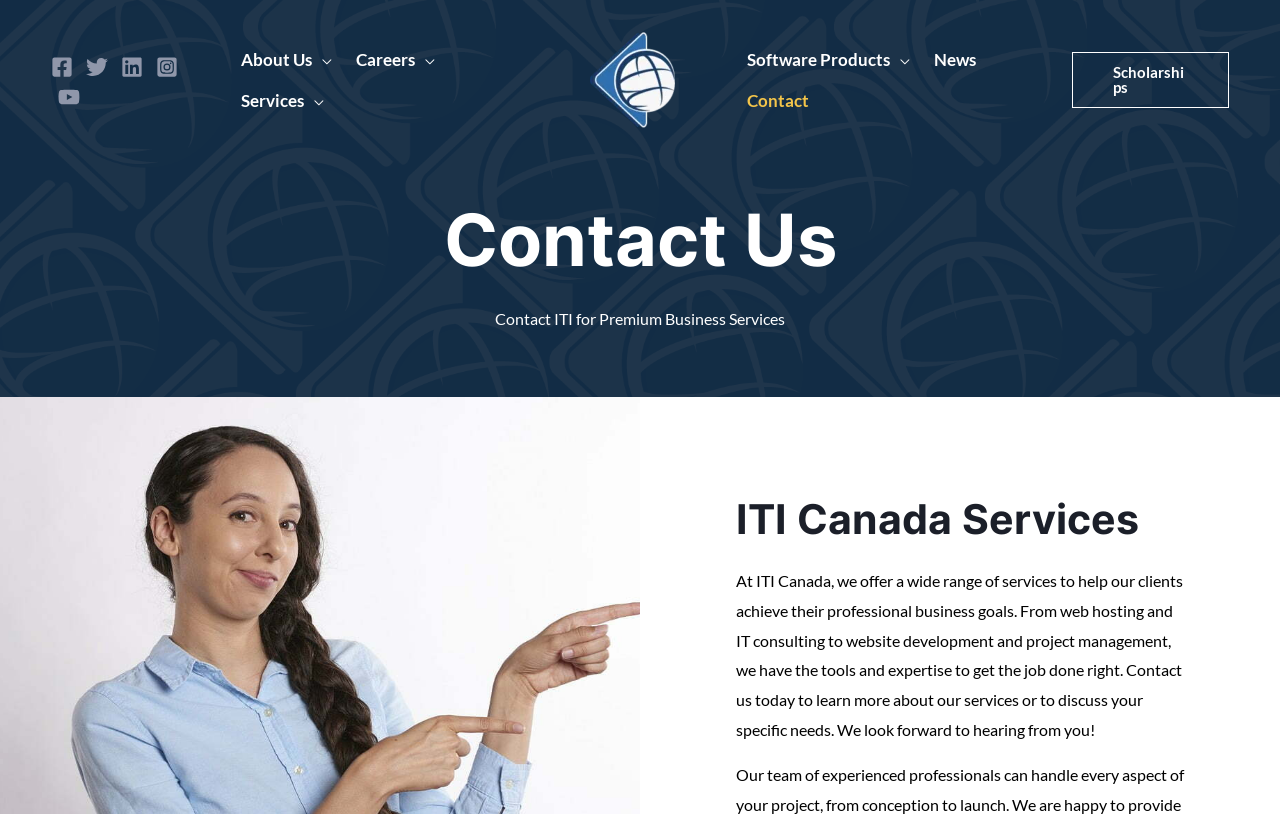What is the main service offered by ITI Canada?
Please provide a comprehensive answer based on the visual information in the image.

I found that ITI Canada offers a wide range of services to help clients achieve their professional business goals by reading the static text 'At ITI Canada, we offer a wide range of services to help our clients achieve their professional business goals. From web hosting and IT consulting to website development and project management, we have the tools and expertise to get the job done right.'.